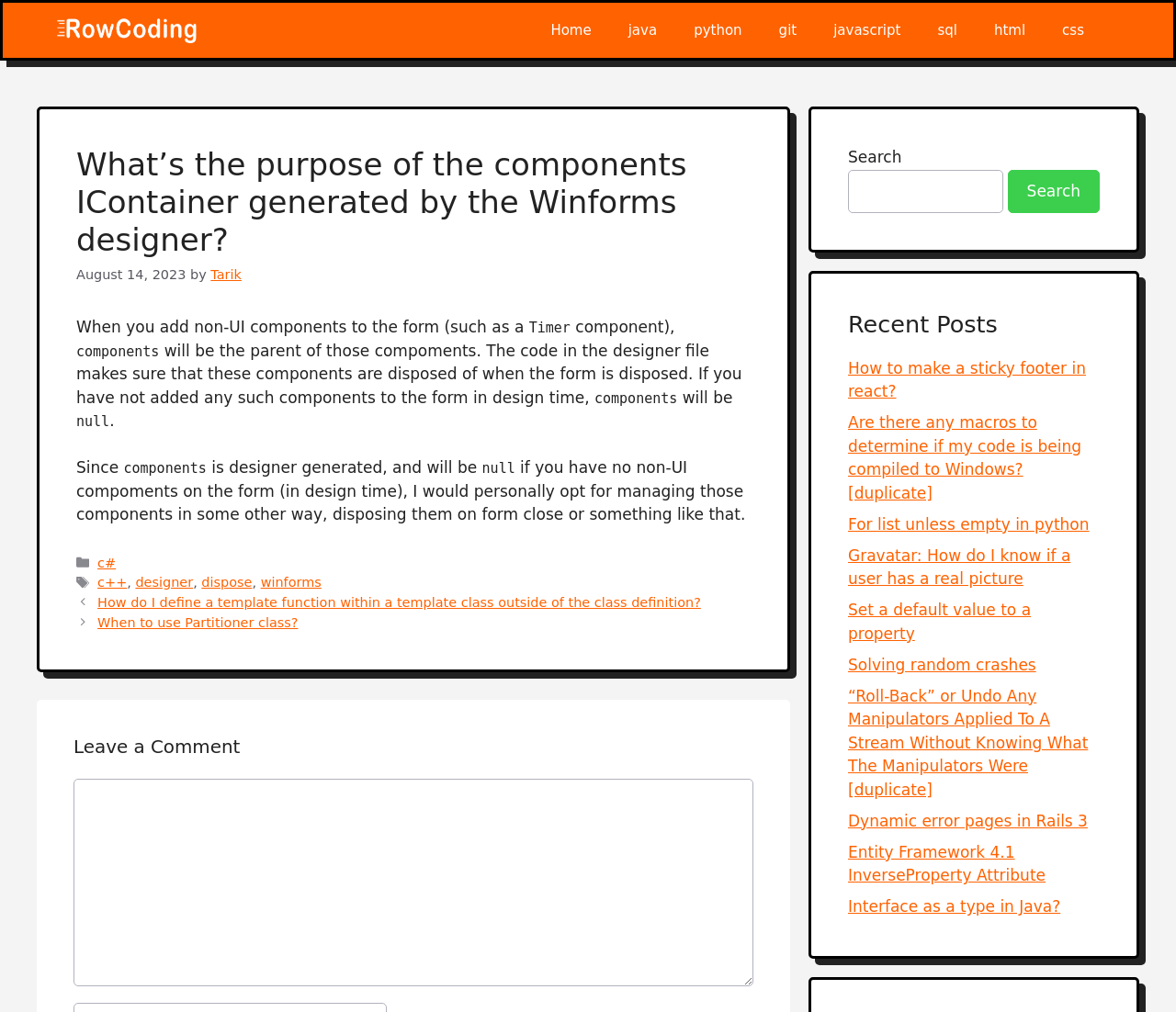What is the date of the post?
Please describe in detail the information shown in the image to answer the question.

I determined the date of the post by looking at the time element in the header section of the webpage, which displays the date 'August 14, 2023'.